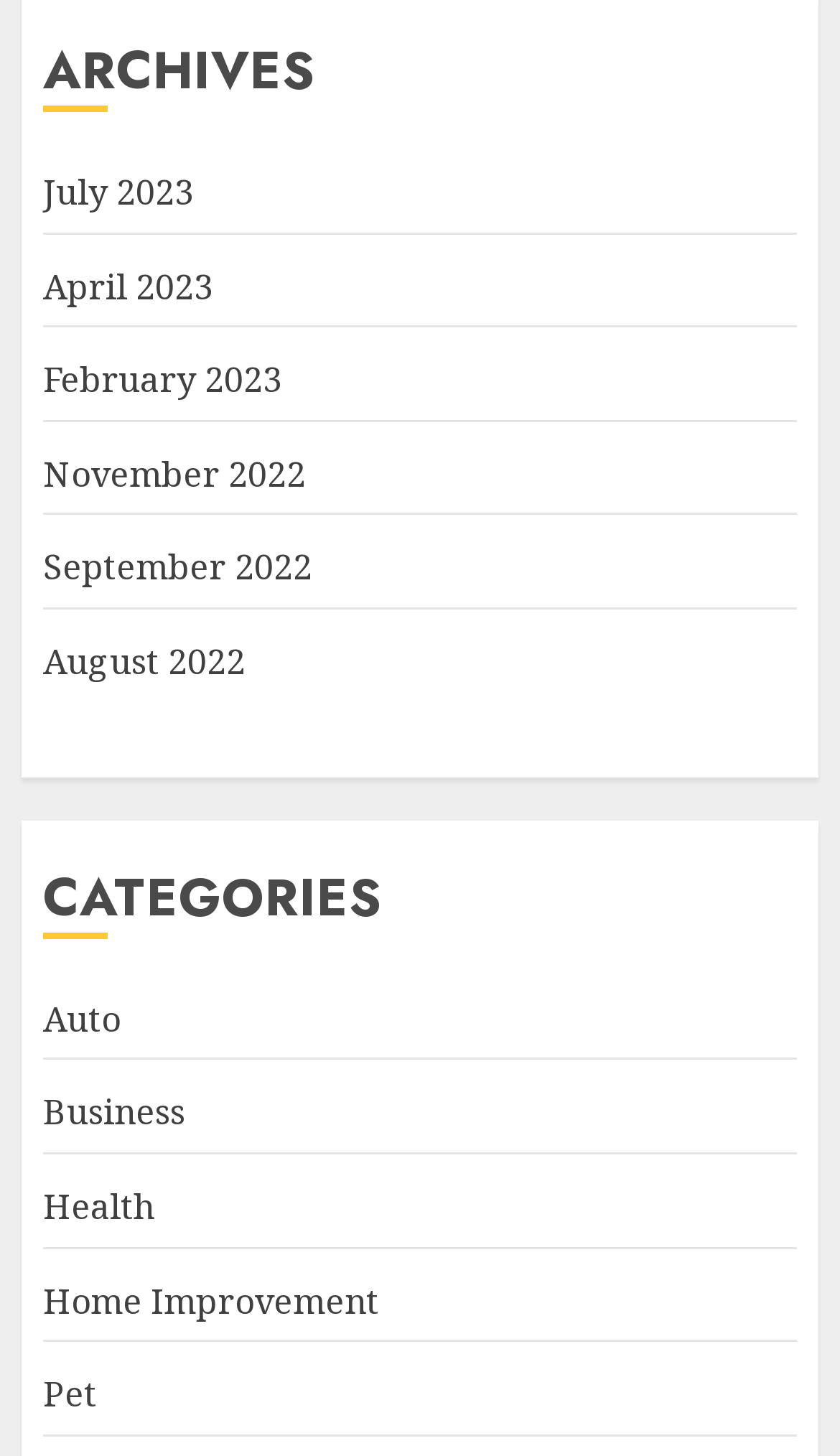Respond to the question below with a concise word or phrase:
Are there more archives or categories?

More archives